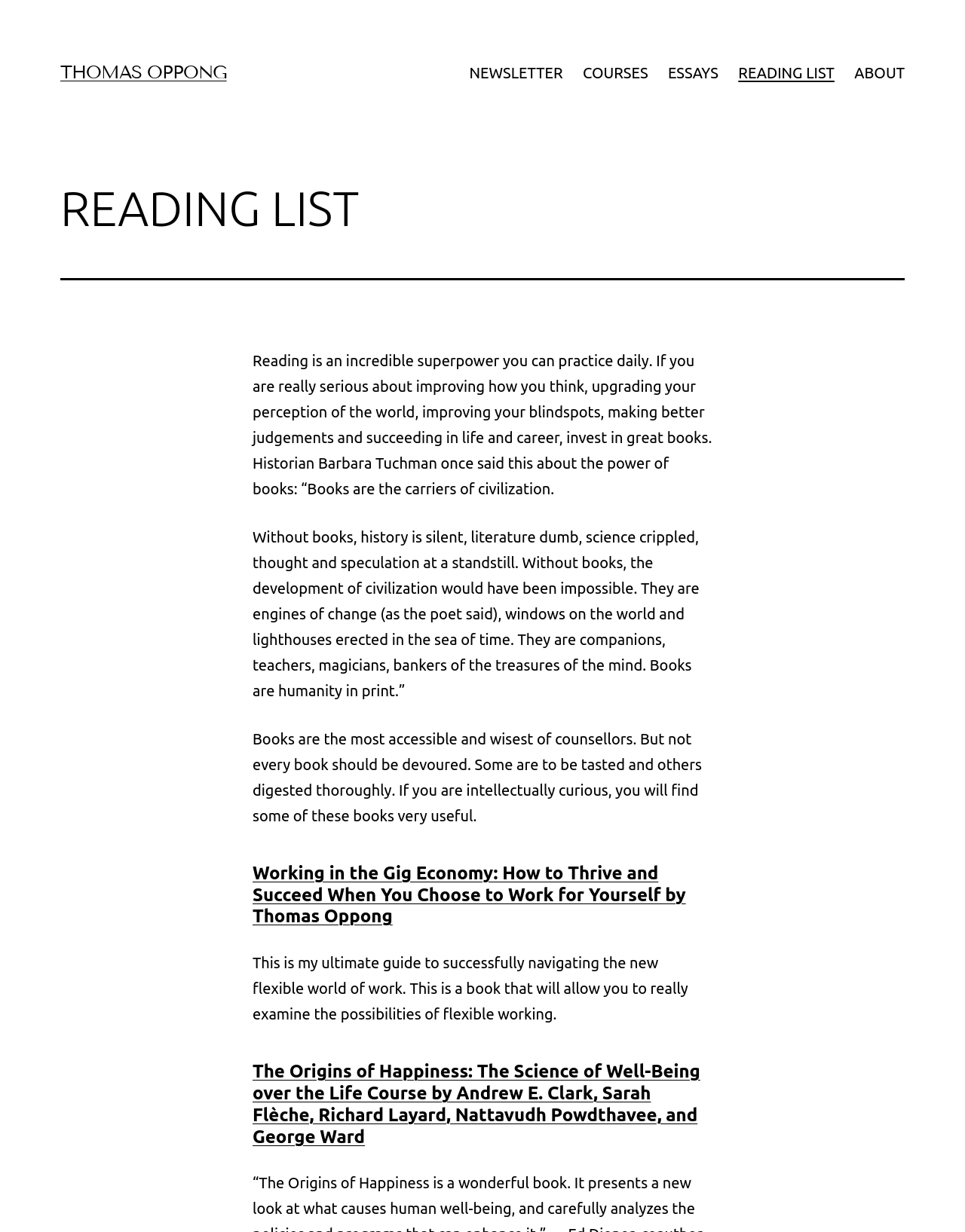What is the theme of the webpage?
Using the image, give a concise answer in the form of a single word or short phrase.

Reading and books